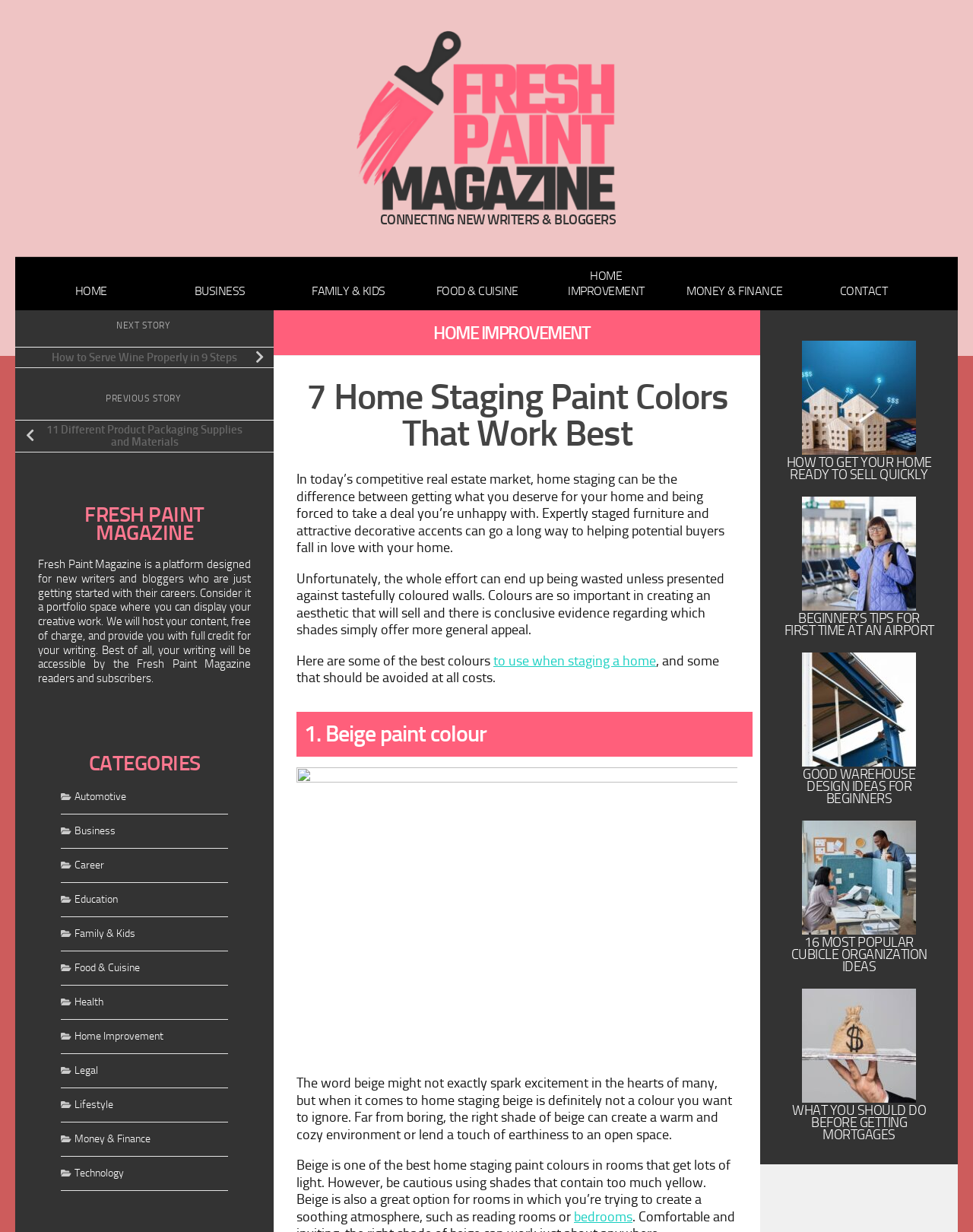Can you find and provide the title of the webpage?

7 Home Staging Paint Colors That Work Best